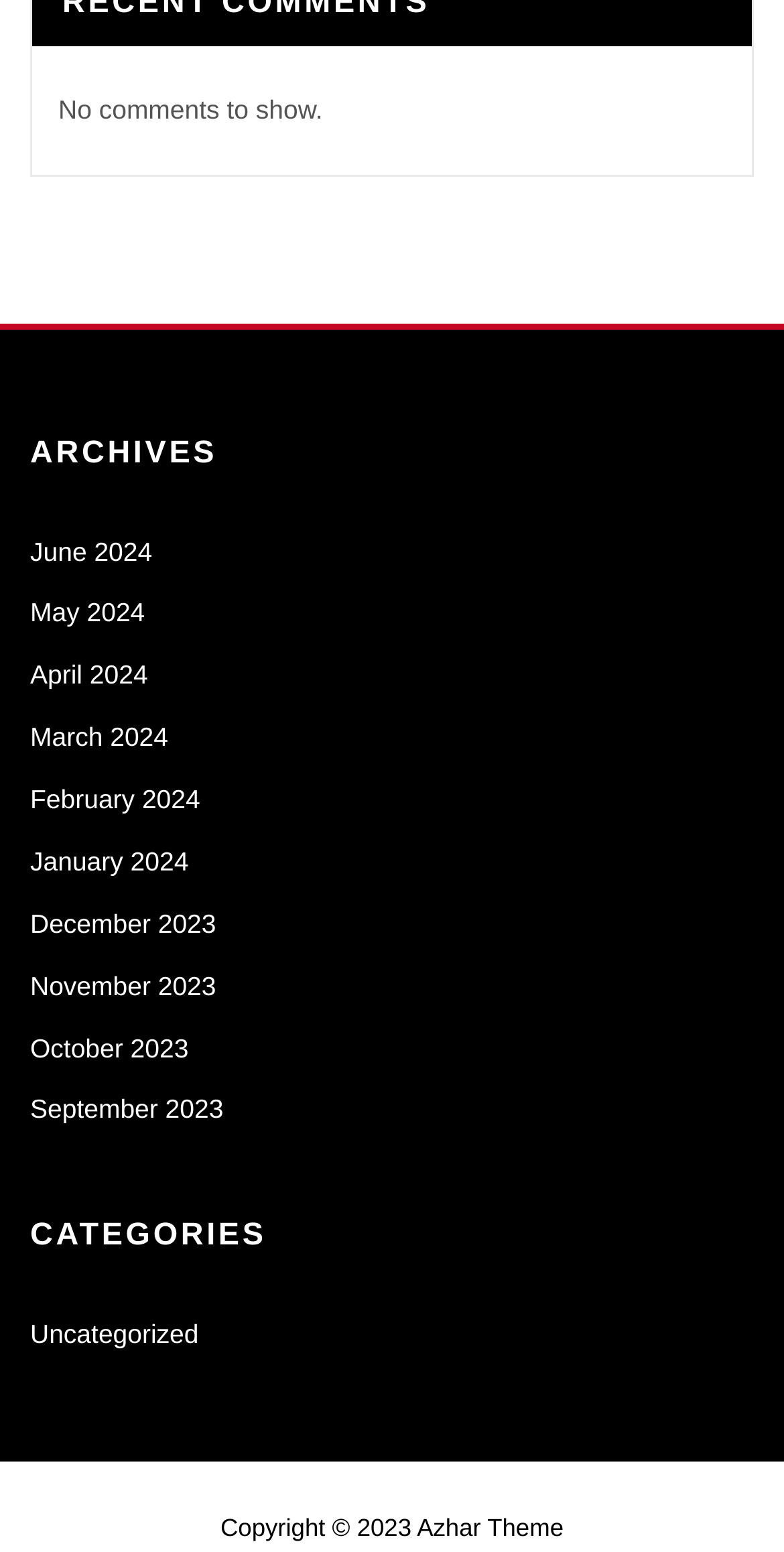Please locate the bounding box coordinates of the element's region that needs to be clicked to follow the instruction: "view archives". The bounding box coordinates should be provided as four float numbers between 0 and 1, i.e., [left, top, right, bottom].

[0.038, 0.279, 0.962, 0.306]